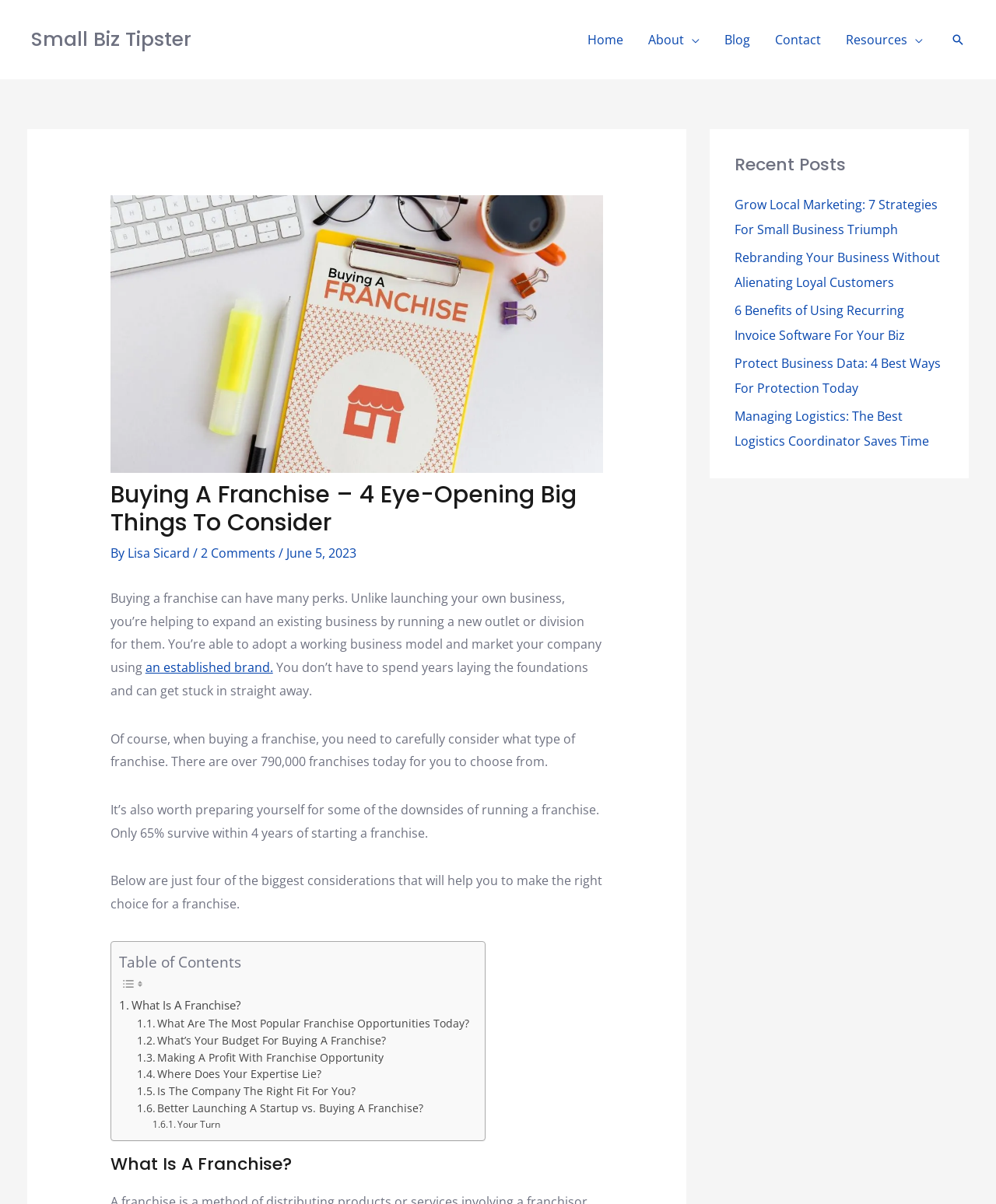What is the date of the article?
Give a thorough and detailed response to the question.

I looked at the article header and found the date of the article, which is 'June 5, 2023'.